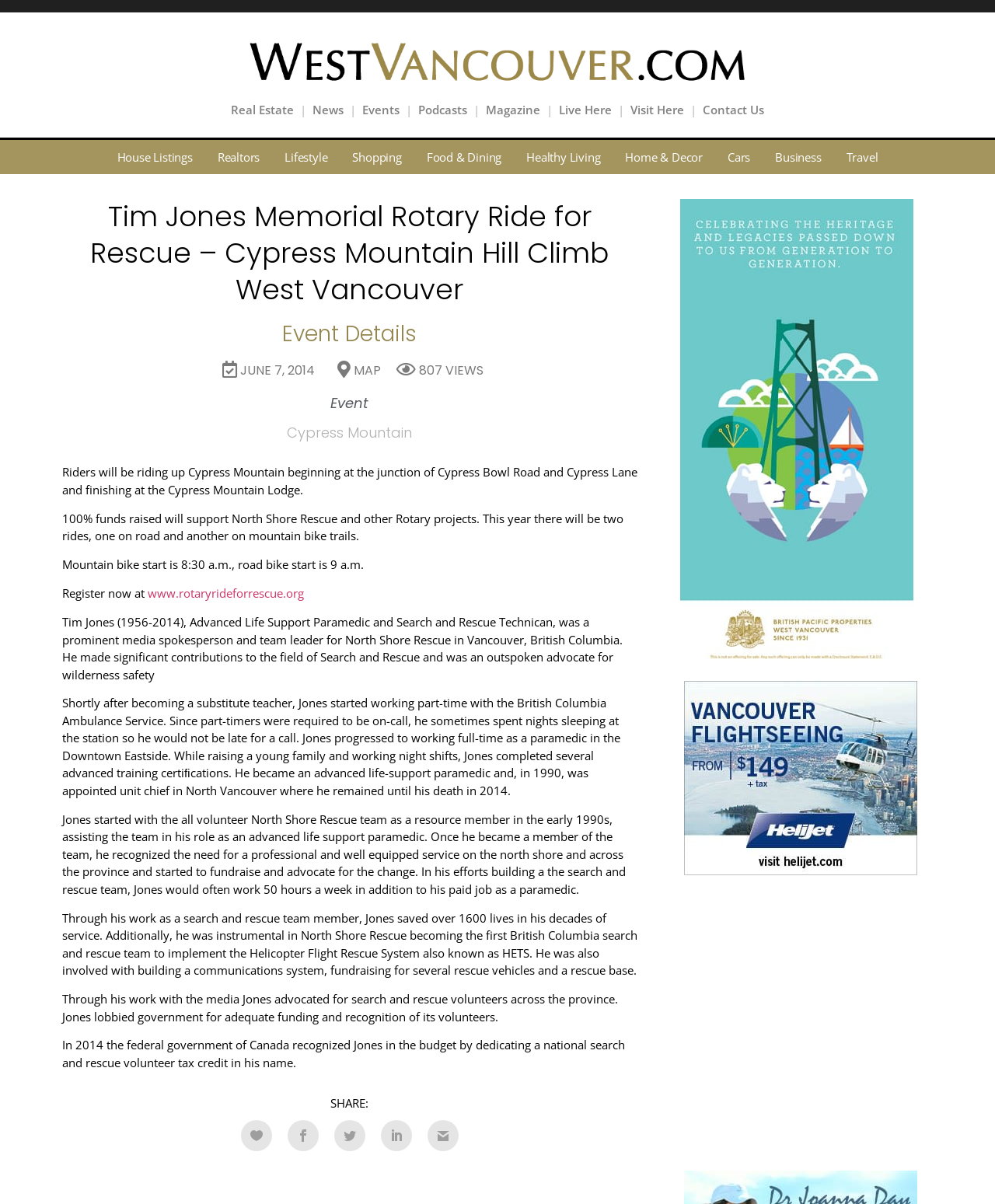Identify the bounding box coordinates of the clickable region necessary to fulfill the following instruction: "View Event Details". The bounding box coordinates should be four float numbers between 0 and 1, i.e., [left, top, right, bottom].

[0.062, 0.269, 0.641, 0.287]